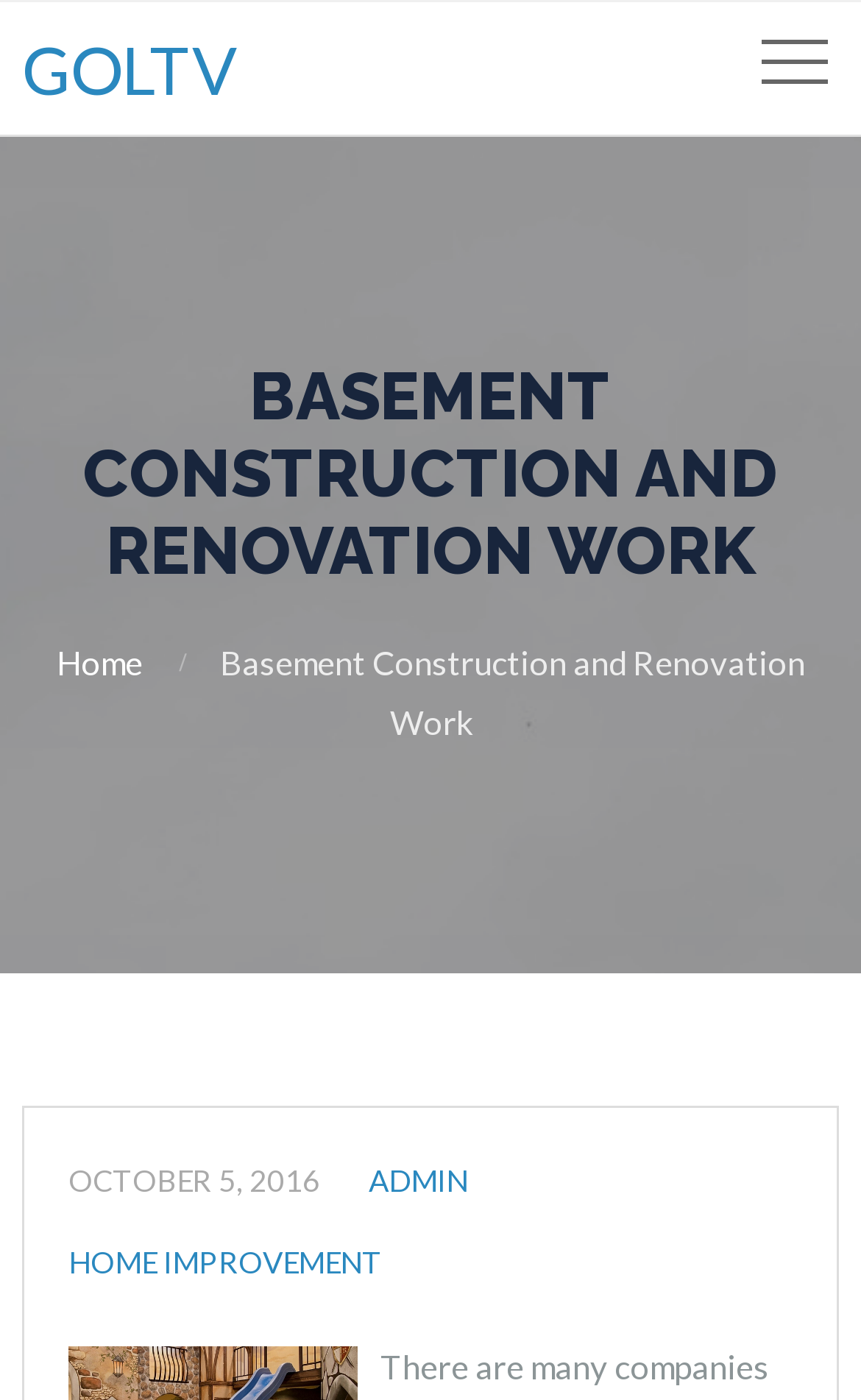What type of work does the company do?
Can you offer a detailed and complete answer to this question?

The type of work the company does can be inferred from the main heading 'BASEMENT CONSTRUCTION AND RENOVATION WORK' and the static text 'Basement Construction and Renovation Work' on the webpage.